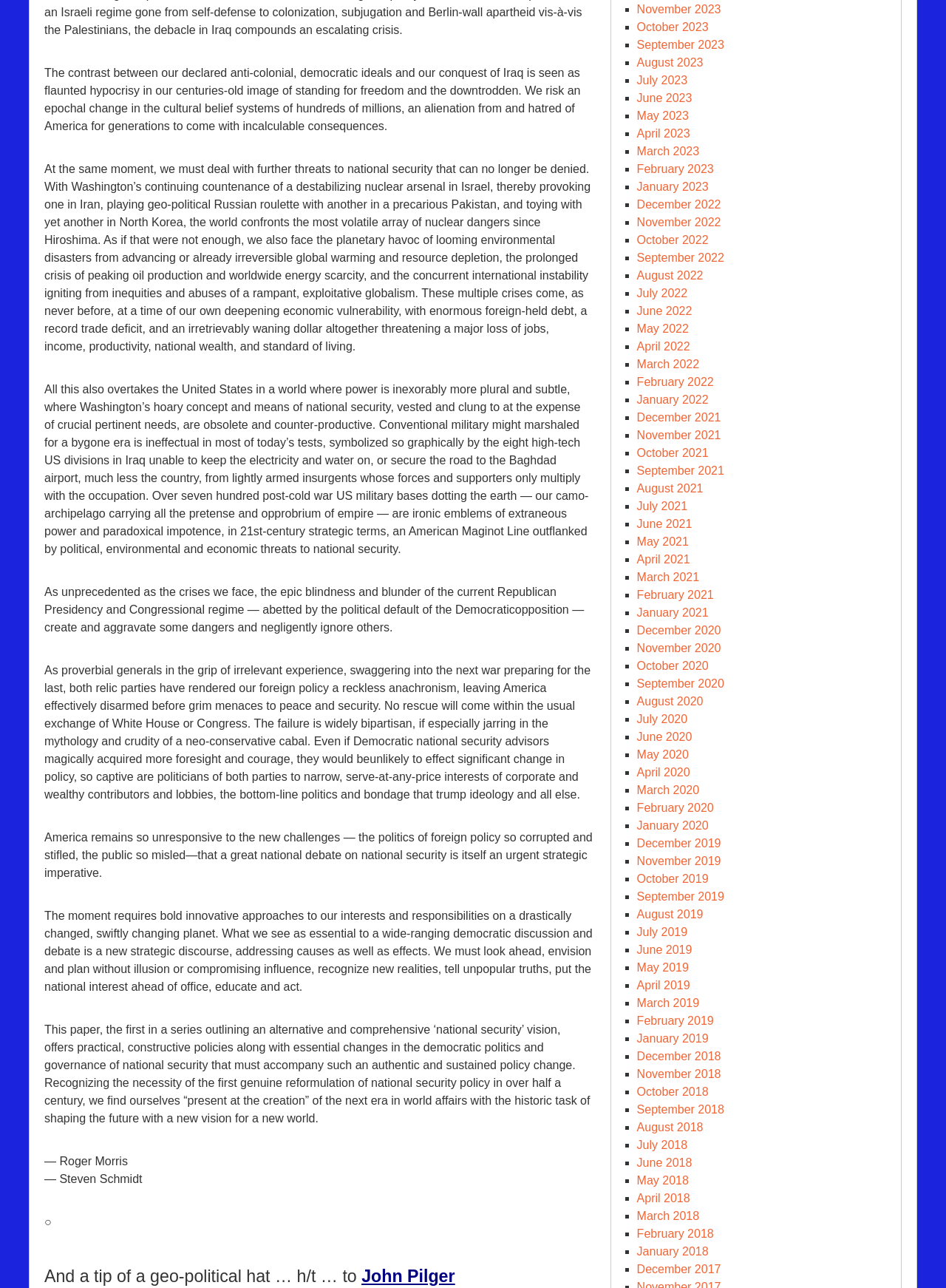Please identify the bounding box coordinates of the element I need to click to follow this instruction: "Click on John Pilger".

[0.382, 0.983, 0.481, 0.998]